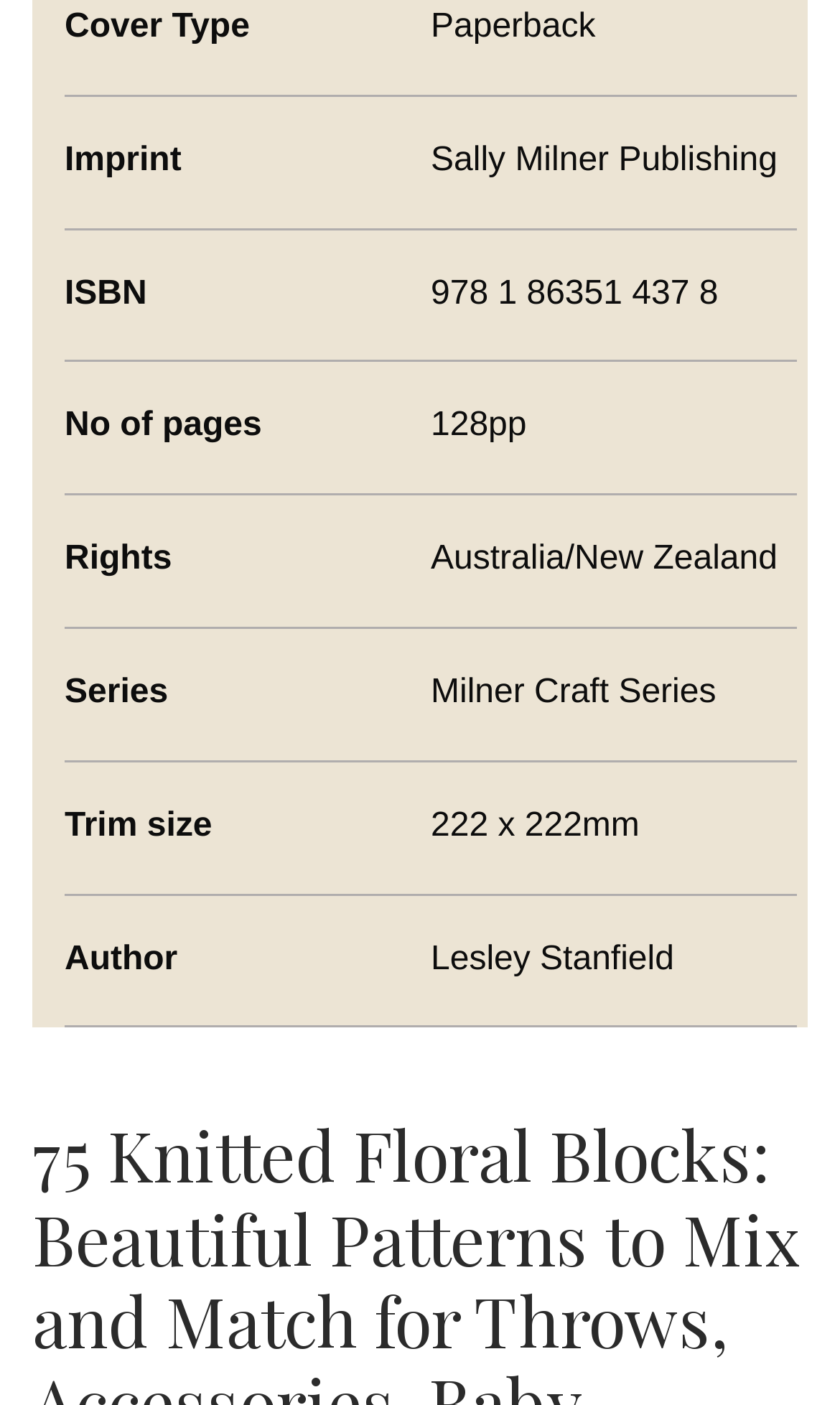Locate the bounding box coordinates of the segment that needs to be clicked to meet this instruction: "Learn about Lesley Stanfield".

[0.513, 0.661, 0.949, 0.706]